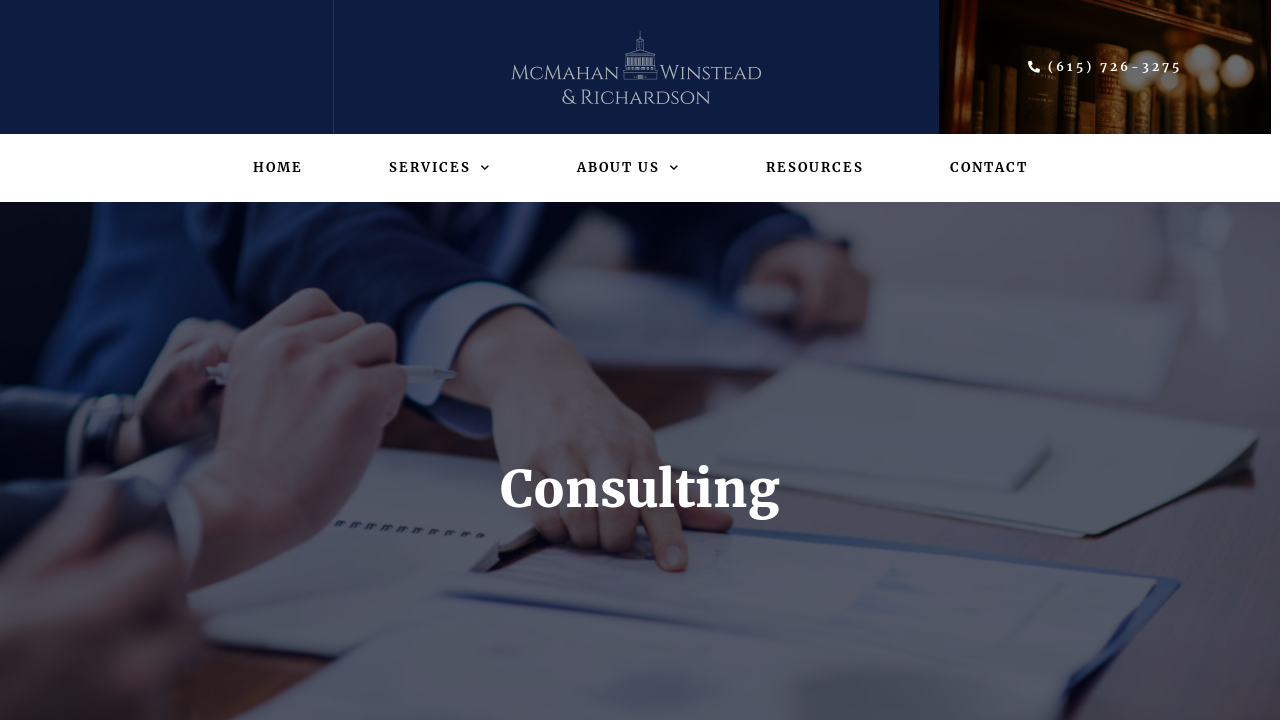Provide a brief response to the question using a single word or phrase: 
What is the text of the main heading?

Consulting